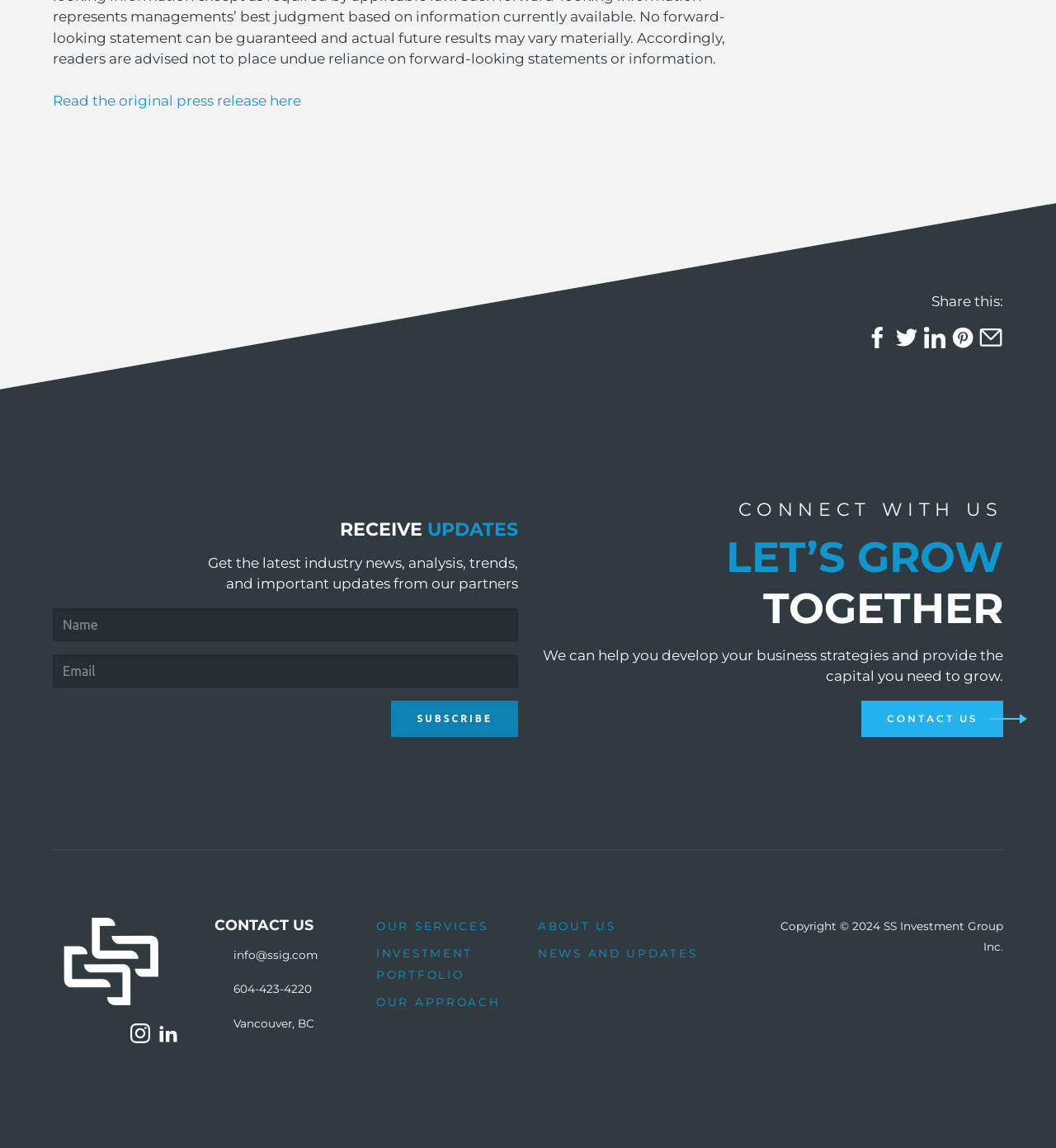Provide a thorough and detailed response to the question by examining the image: 
What is the purpose of the 'Subscribe' button?

The 'Subscribe' button is located below the 'Get the latest industry news, analysis, trends, and important updates from our partners' text, which suggests that it is used to receive updates from the website.